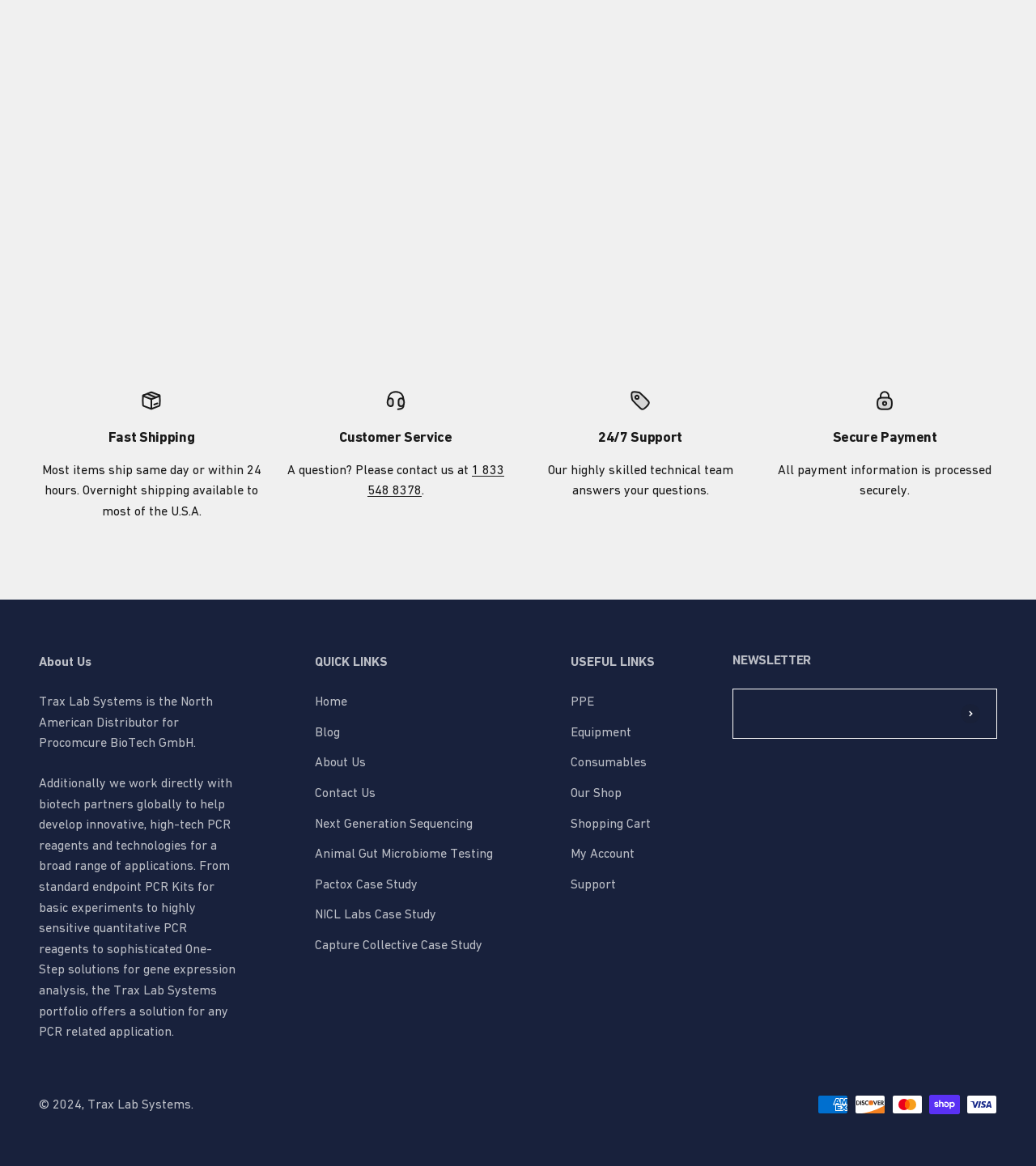Determine the bounding box coordinates for the clickable element required to fulfill the instruction: "Contact customer service by clicking the phone number". Provide the coordinates as four float numbers between 0 and 1, i.e., [left, top, right, bottom].

[0.355, 0.396, 0.487, 0.426]